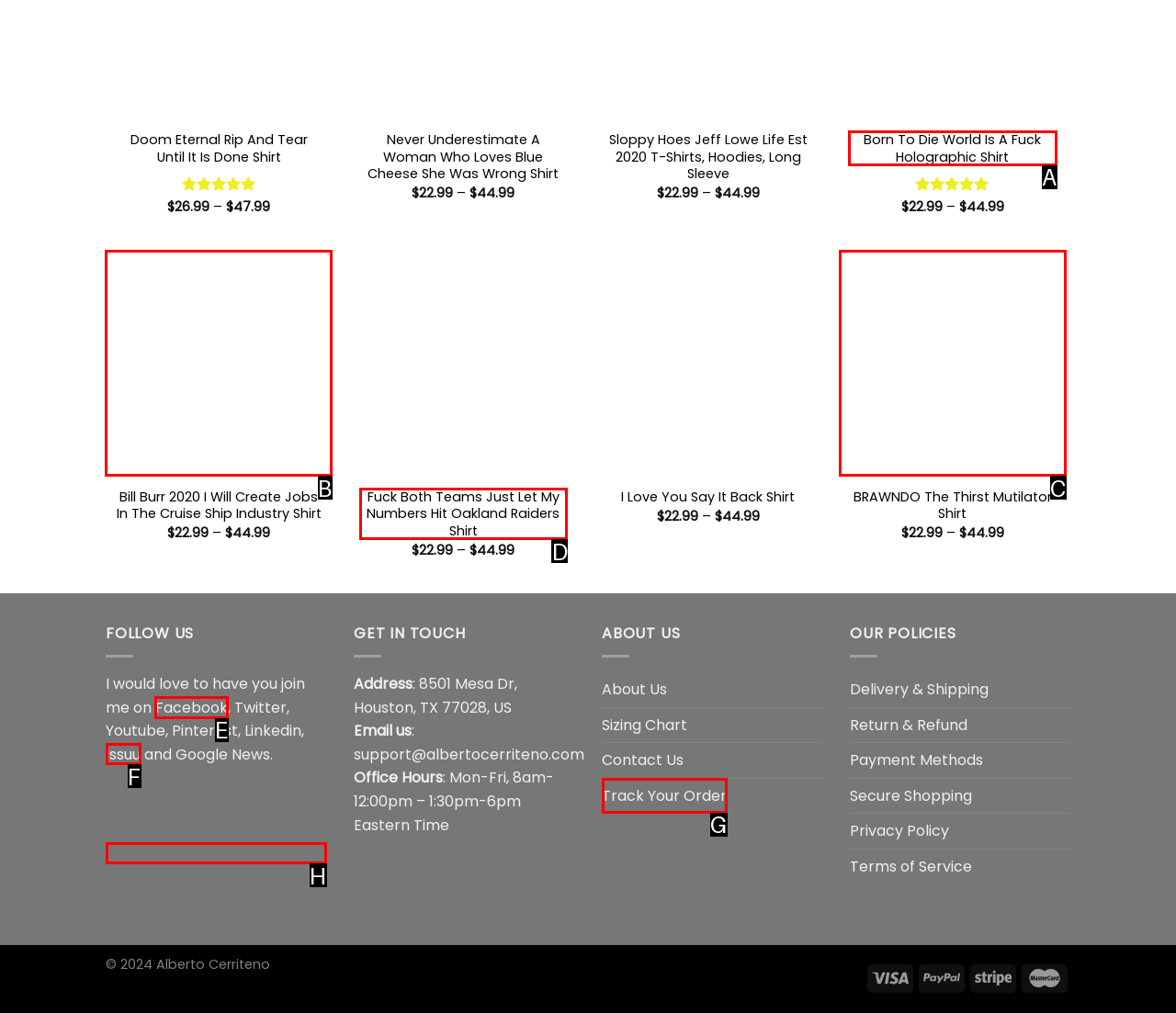Select the appropriate HTML element that needs to be clicked to finish the task: Follow us on Facebook
Reply with the letter of the chosen option.

E